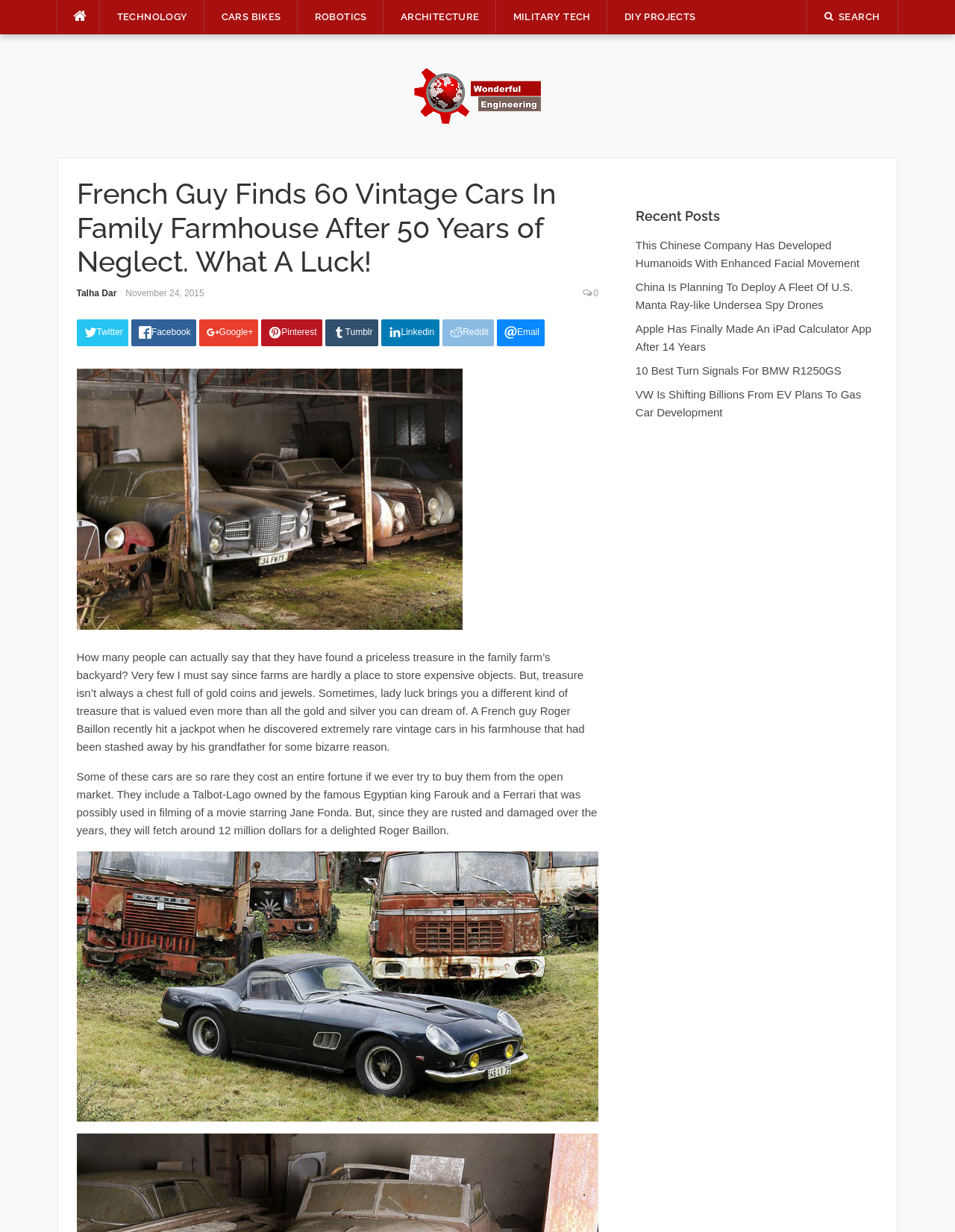Using the information in the image, give a detailed answer to the following question: What is the name of the website?

I determined the answer by looking at the link element with the text 'Wonderful Engineering' and an image with the same text, which suggests that it is the website's name.